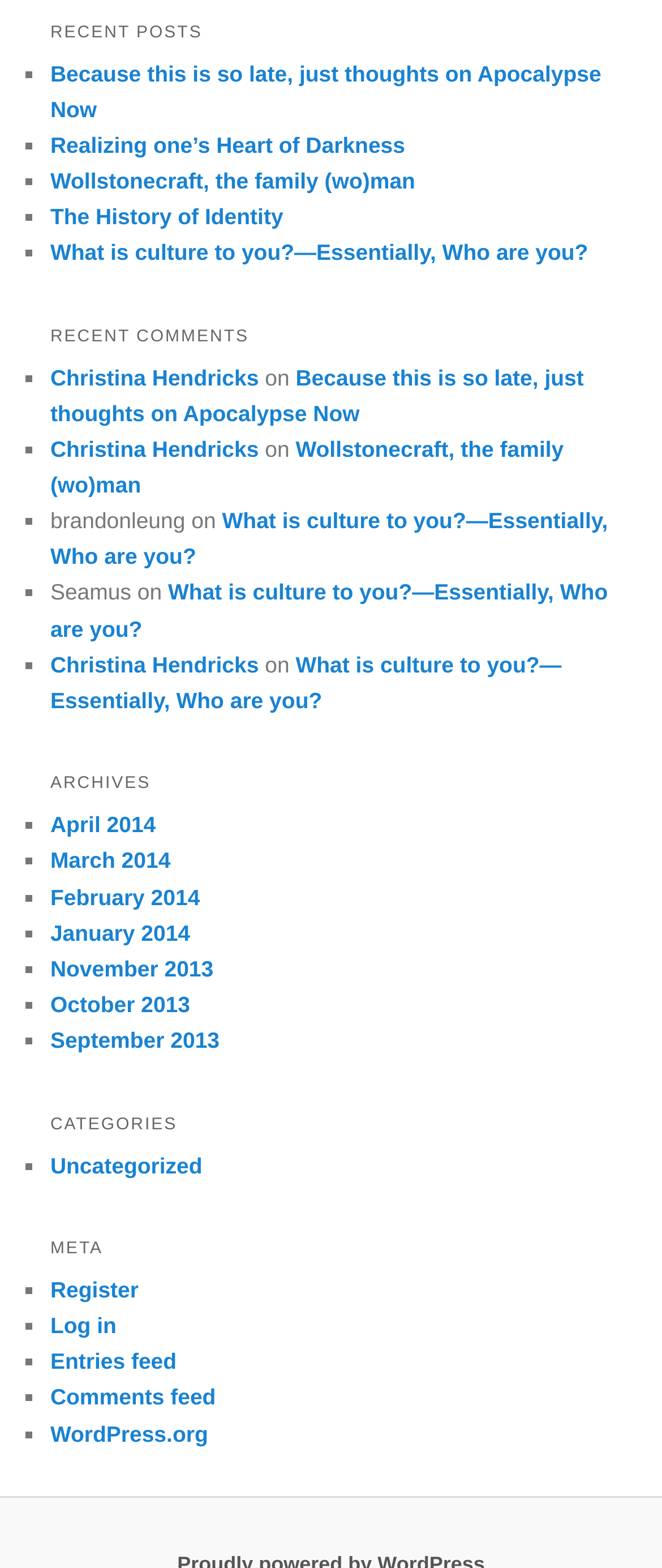Using the element description provided, determine the bounding box coordinates in the format (top-left x, top-left y, bottom-right x, bottom-right y). Ensure that all values are floating point numbers between 0 and 1. Element description: Realizing one’s Heart of Darkness

[0.076, 0.084, 0.612, 0.1]